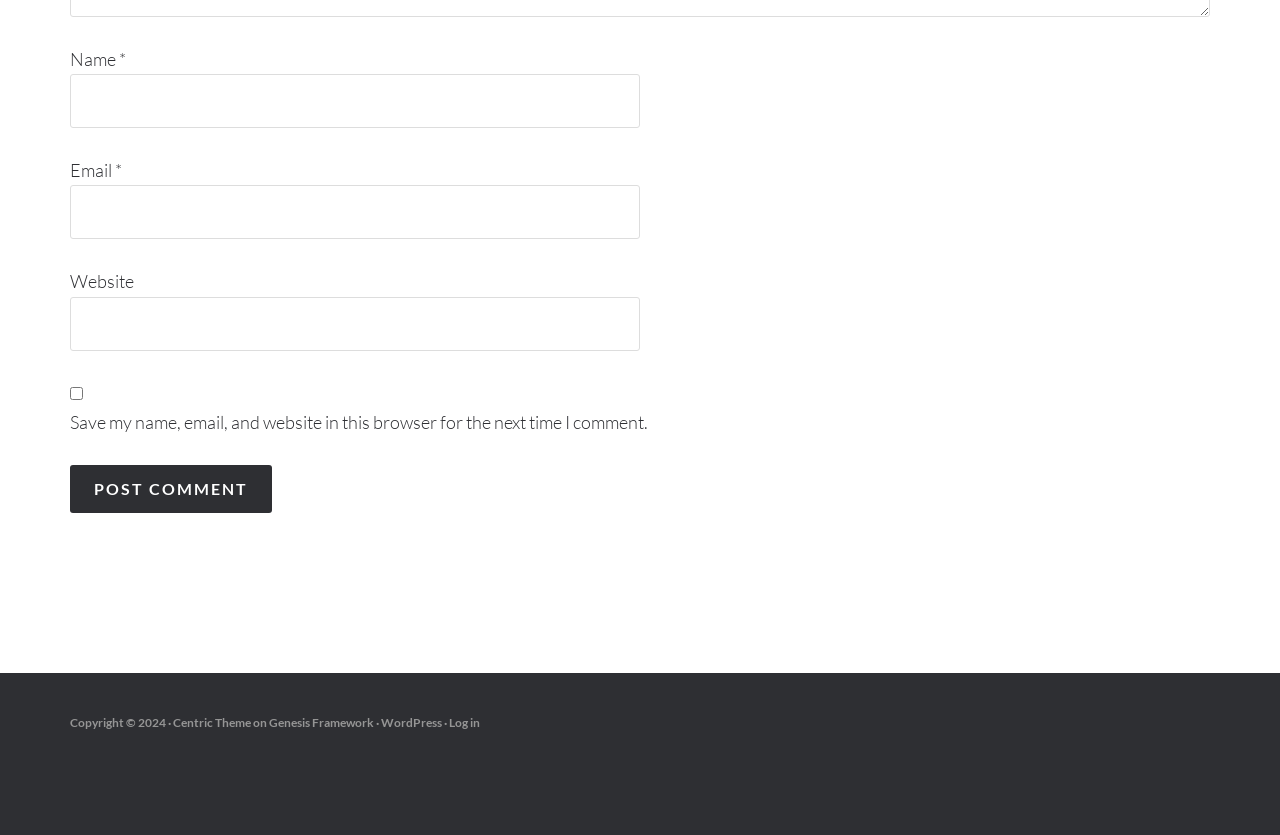Locate and provide the bounding box coordinates for the HTML element that matches this description: "parent_node: Aan name="dropoff_date"".

None